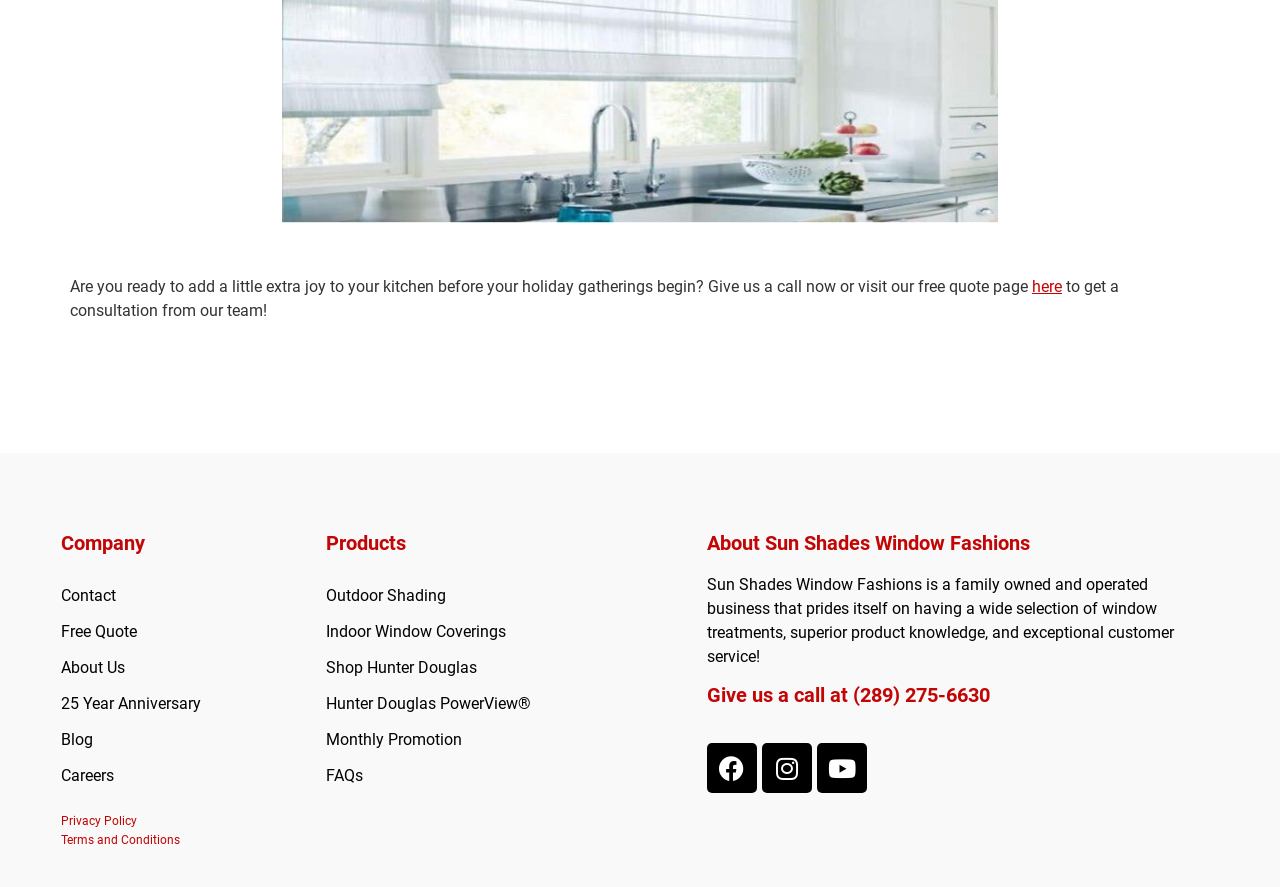How many social media links are present on the webpage?
Please provide a comprehensive answer based on the information in the image.

I counted the social media links by looking at the links 'Facebook ', 'Instagram ', and 'Youtube ' which are located at the bottom of the webpage.